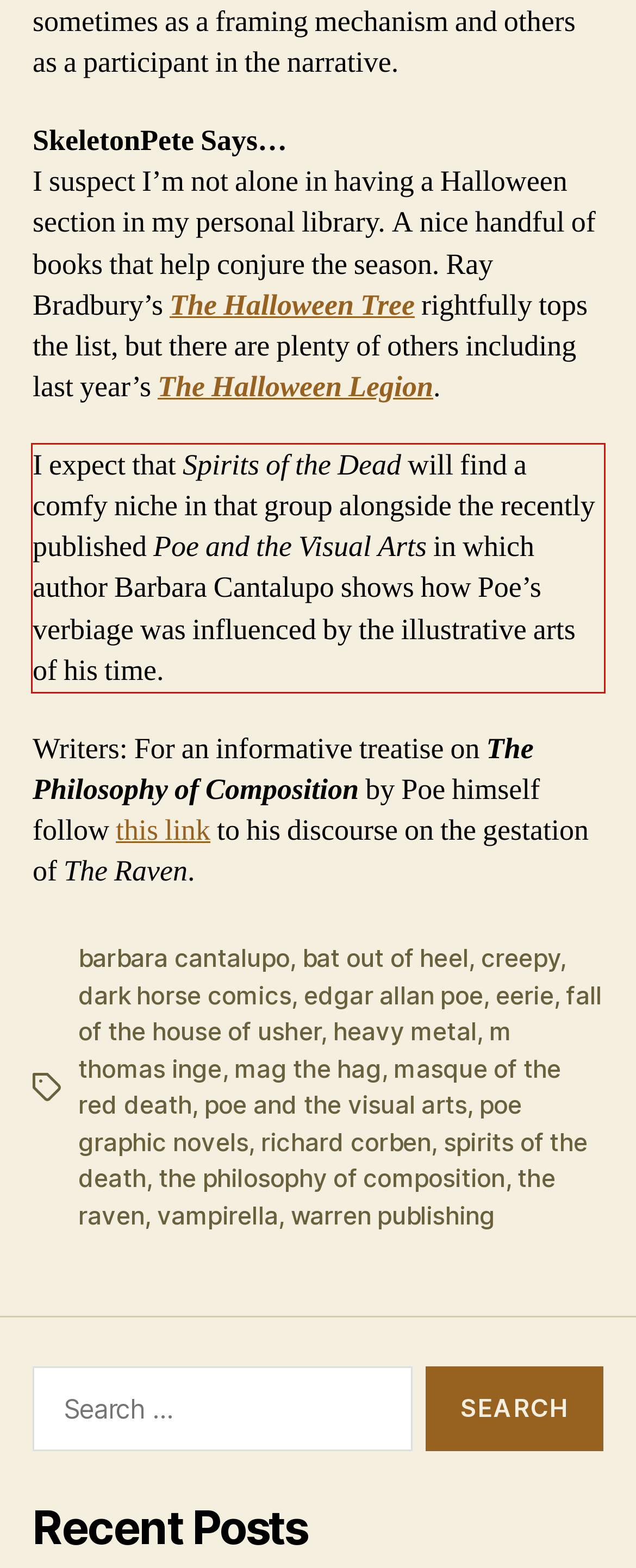Analyze the screenshot of a webpage where a red rectangle is bounding a UI element. Extract and generate the text content within this red bounding box.

I expect that Spirits of the Dead will find a comfy niche in that group alongside the recently published Poe and the Visual Arts in which author Barbara Cantalupo shows how Poe’s verbiage was influenced by the illustrative arts of his time.